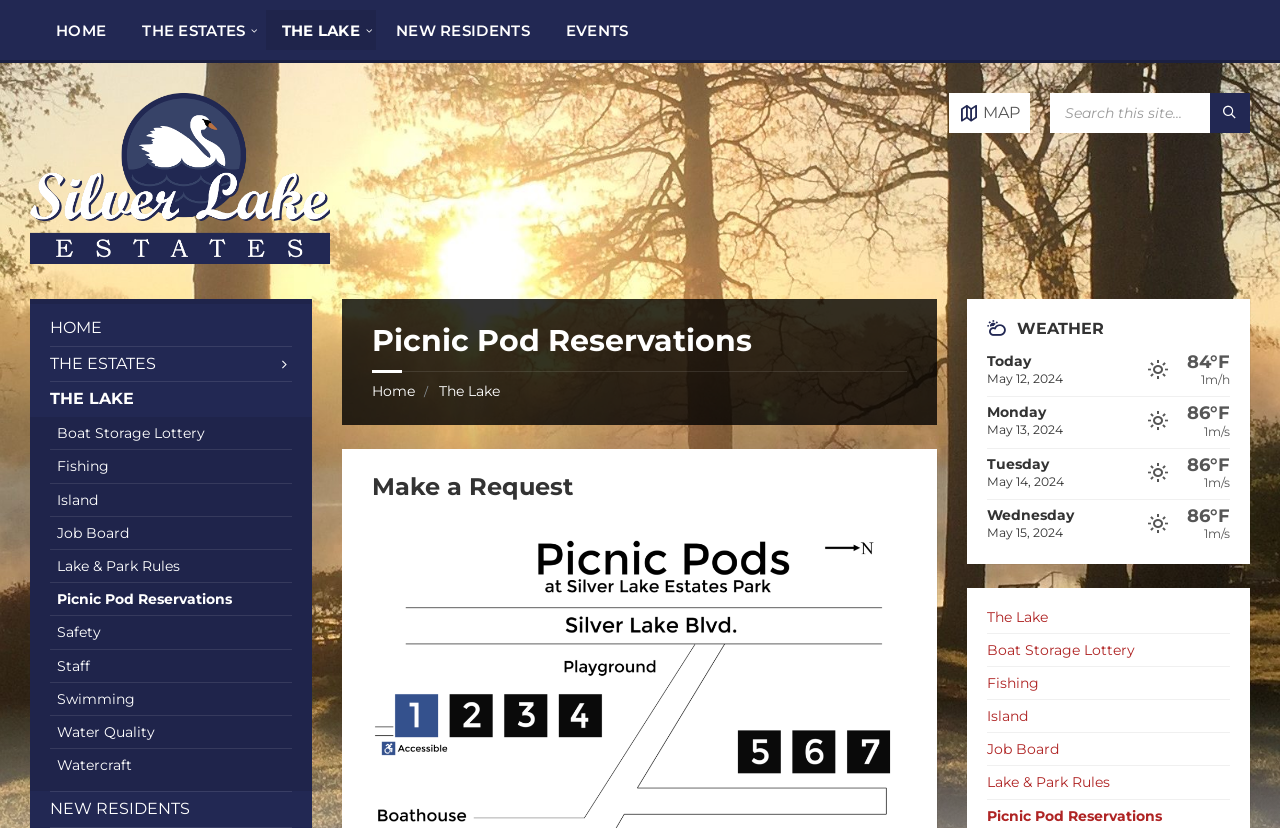Identify the bounding box of the UI element described as follows: "Island". Provide the coordinates as four float numbers in the range of 0 to 1 [left, top, right, bottom].

[0.039, 0.584, 0.229, 0.623]